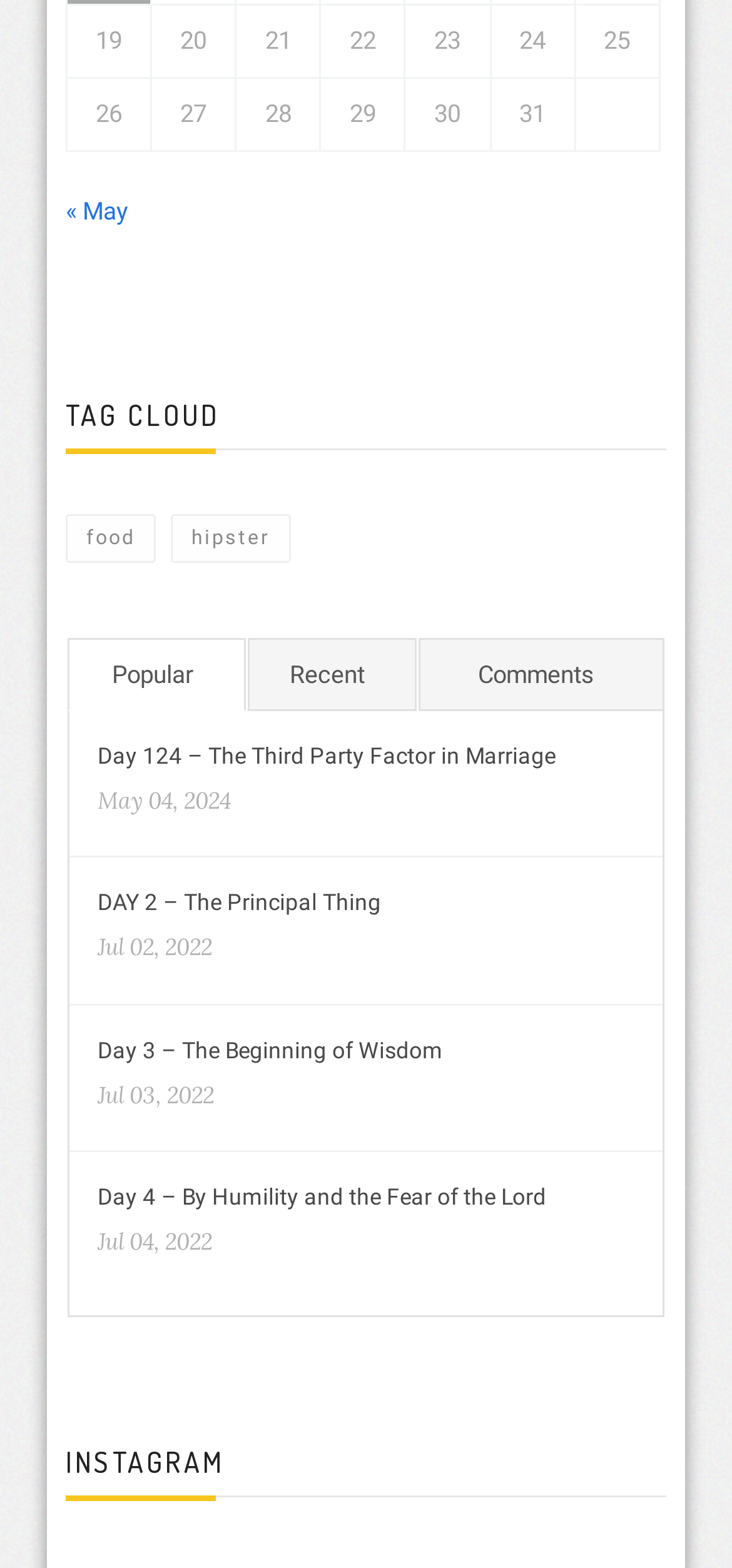Determine the bounding box coordinates of the element's region needed to click to follow the instruction: "read Day 124 article". Provide these coordinates as four float numbers between 0 and 1, formatted as [left, top, right, bottom].

[0.133, 0.464, 0.772, 0.5]